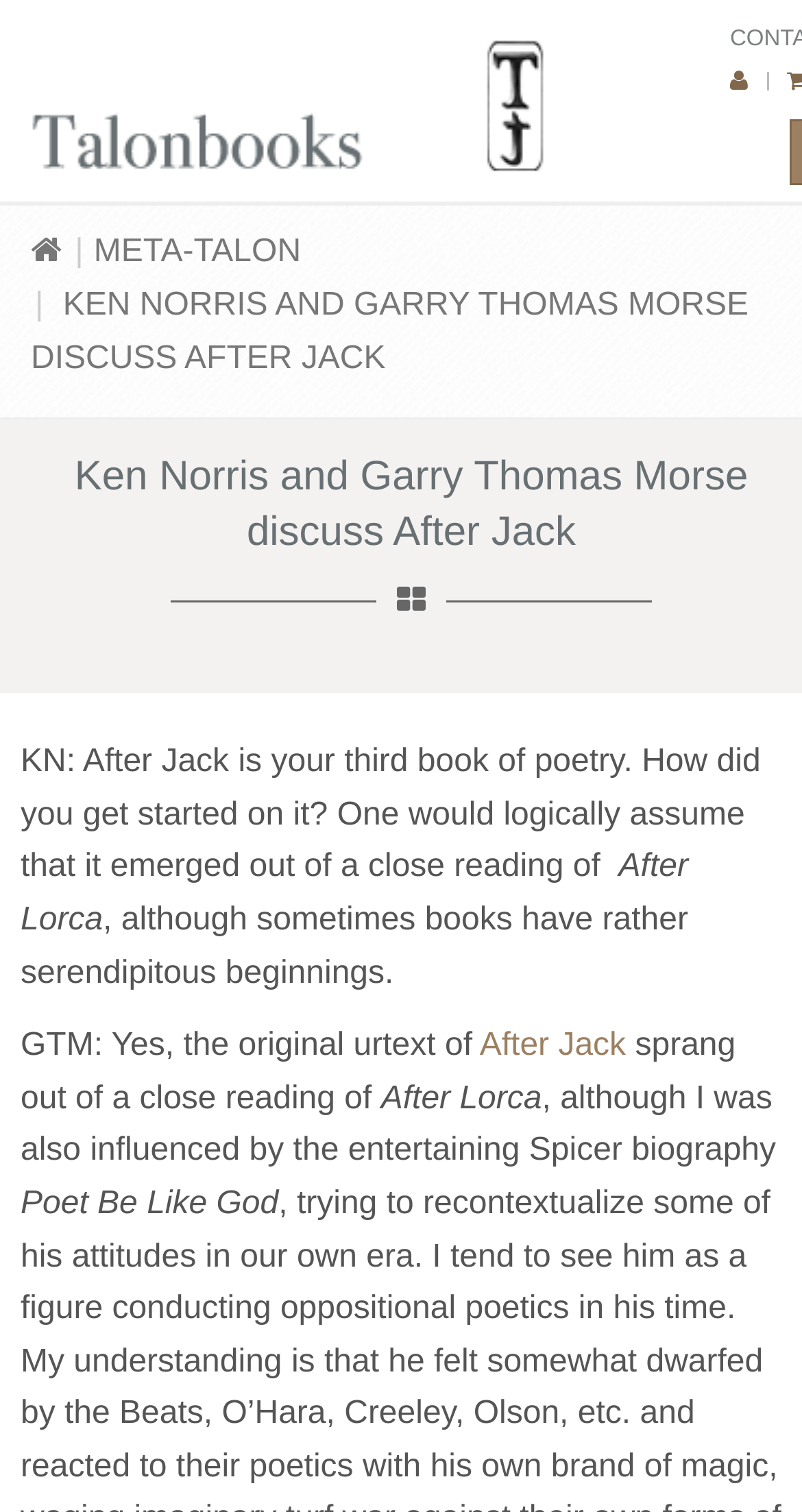What is the name of the biography mentioned?
Please provide a single word or phrase as your answer based on the screenshot.

Poet Be Like God